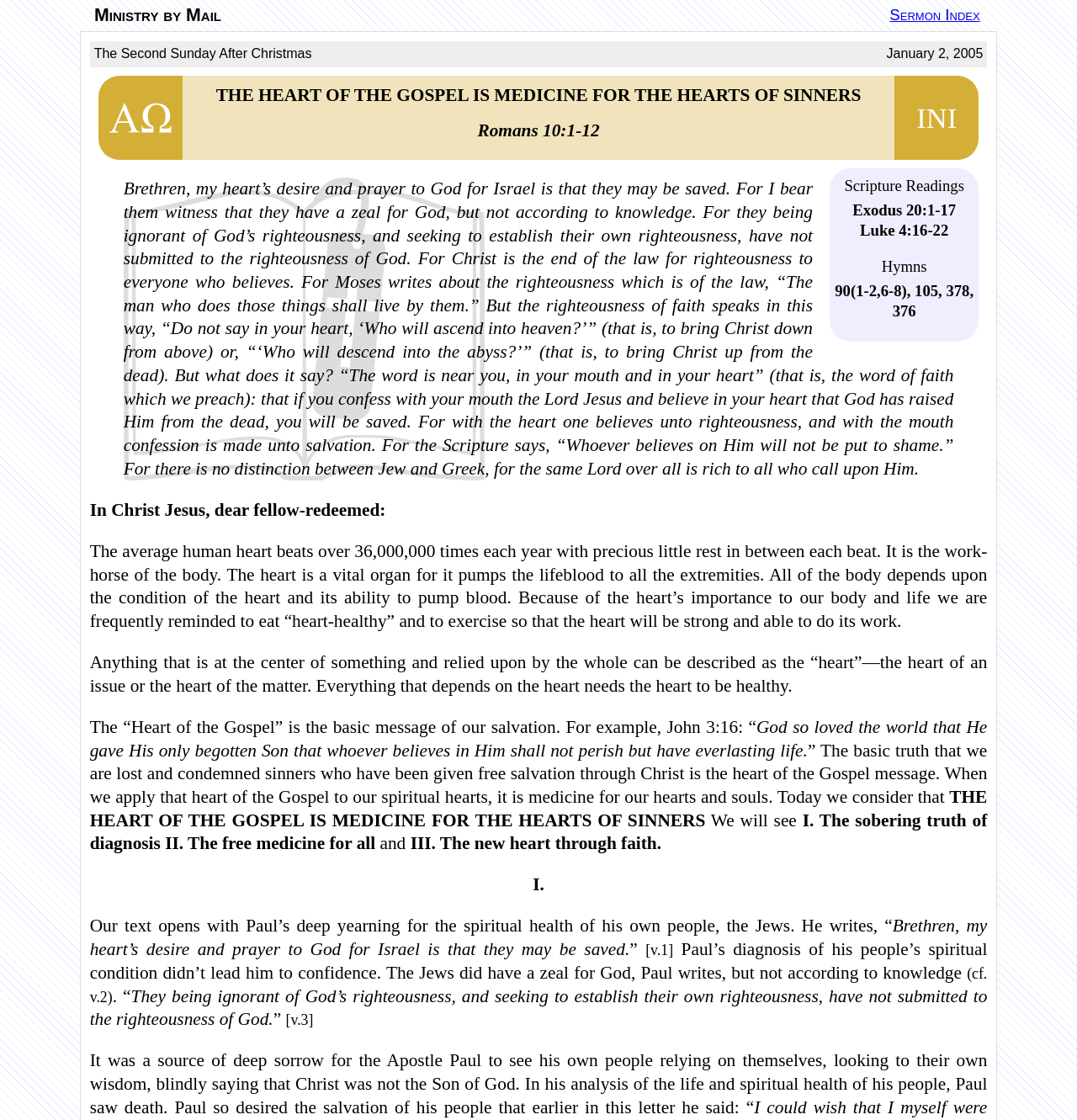Given the element description Ministry by Mail, identify the bounding box coordinates for the UI element on the webpage screenshot. The format should be (top-left x, top-left y, bottom-right x, bottom-right y), with values between 0 and 1.

[0.088, 0.005, 0.205, 0.023]